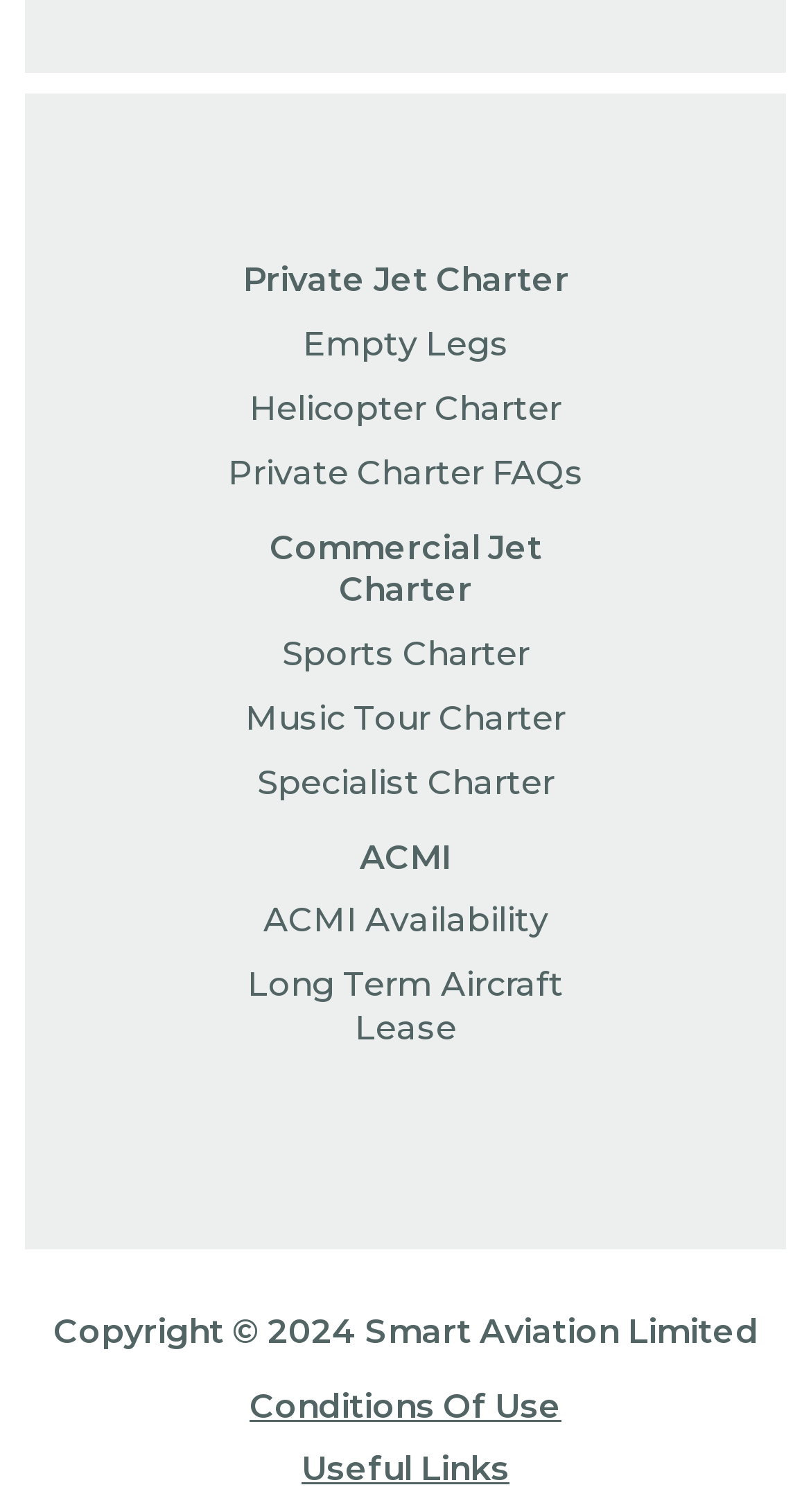Locate the bounding box coordinates of the area to click to fulfill this instruction: "Click on About Us". The bounding box should be presented as four float numbers between 0 and 1, in the order [left, top, right, bottom].

None